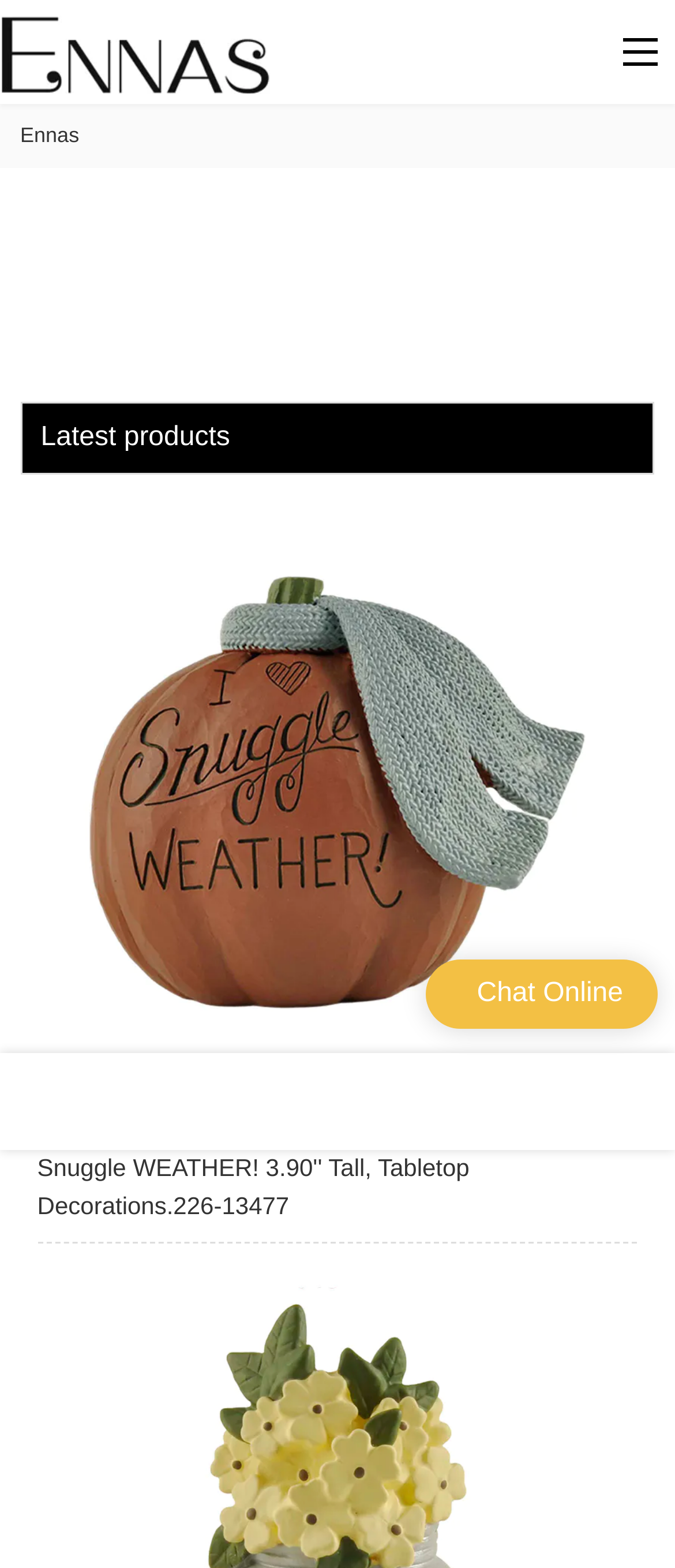Utilize the details in the image to give a detailed response to the question: How many navigation links are at the top of the webpage?

I counted the number of links at the top of the webpage and found two links: one with the text 'Logo | Ennas Resin Gifts - ennasgifts.com' and another with the text 'Ennas'.